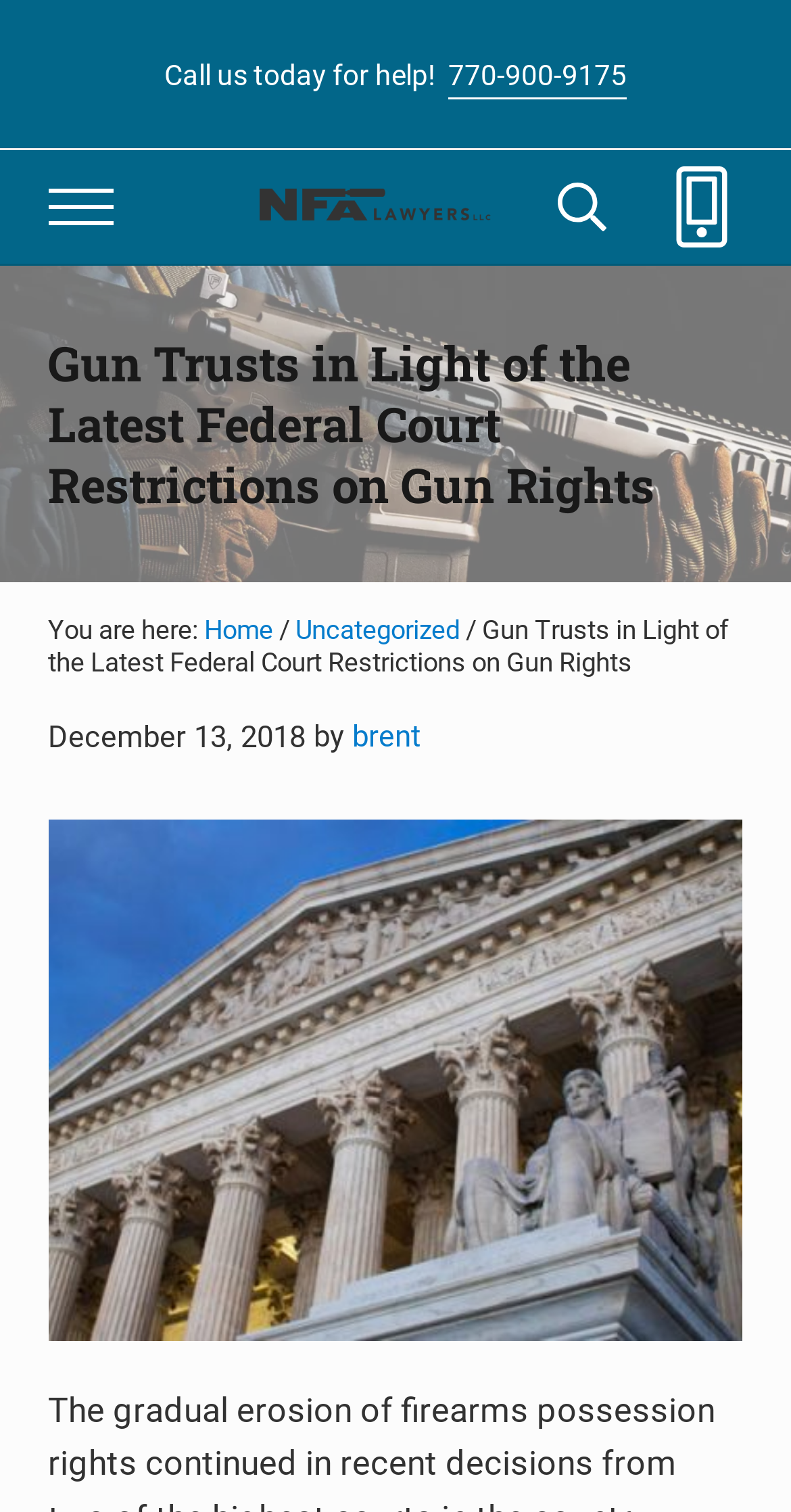Look at the image and give a detailed response to the following question: What is the name of the logo at the top of the webpage?

I found the name of the logo by looking at the top section of the webpage, where it displays an image with the text 'Gun trust attorney logo'.